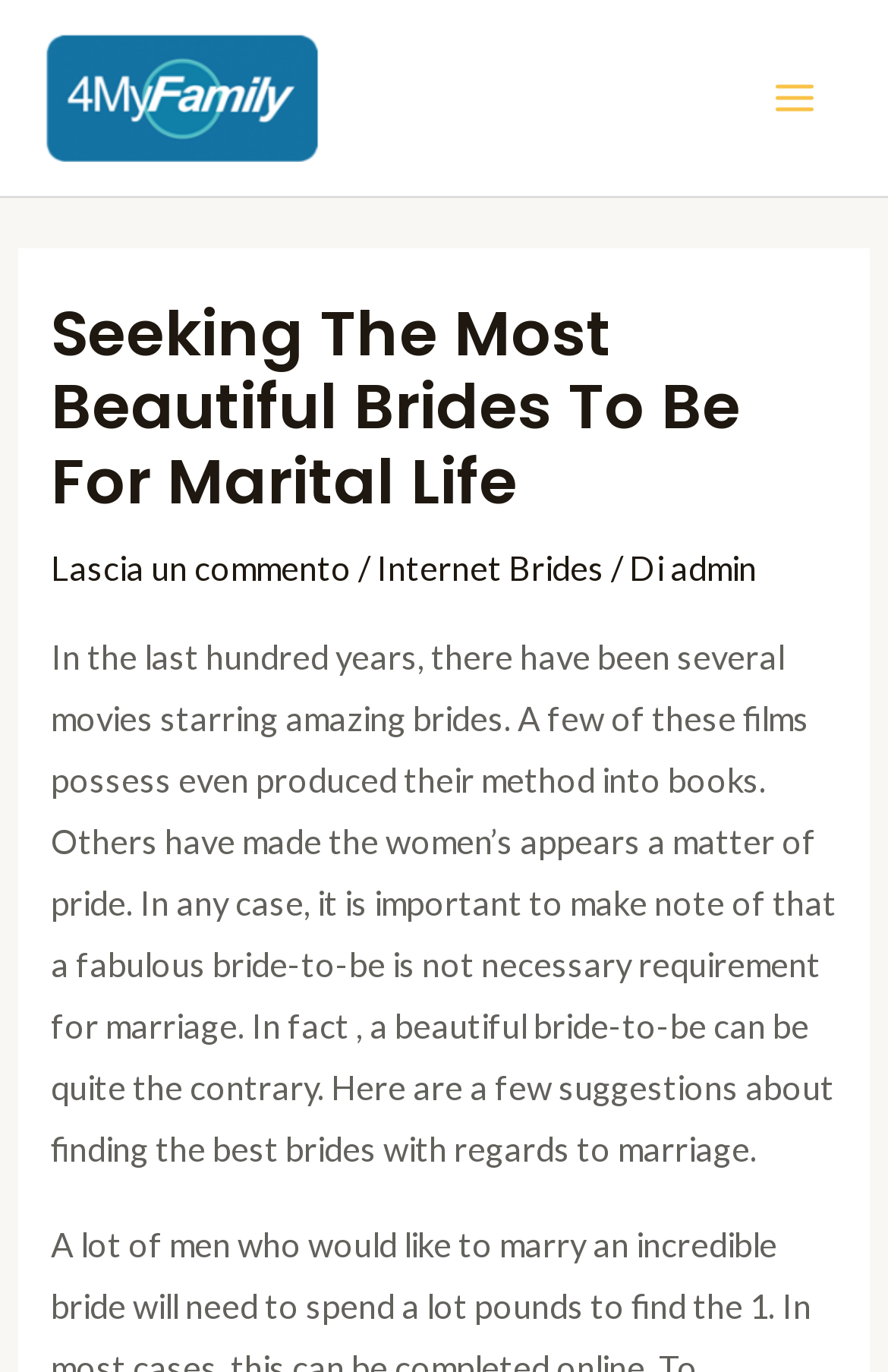Using the element description provided, determine the bounding box coordinates in the format (top-left x, top-left y, bottom-right x, bottom-right y). Ensure that all values are floating point numbers between 0 and 1. Element description: Main Menu

[0.841, 0.036, 0.949, 0.106]